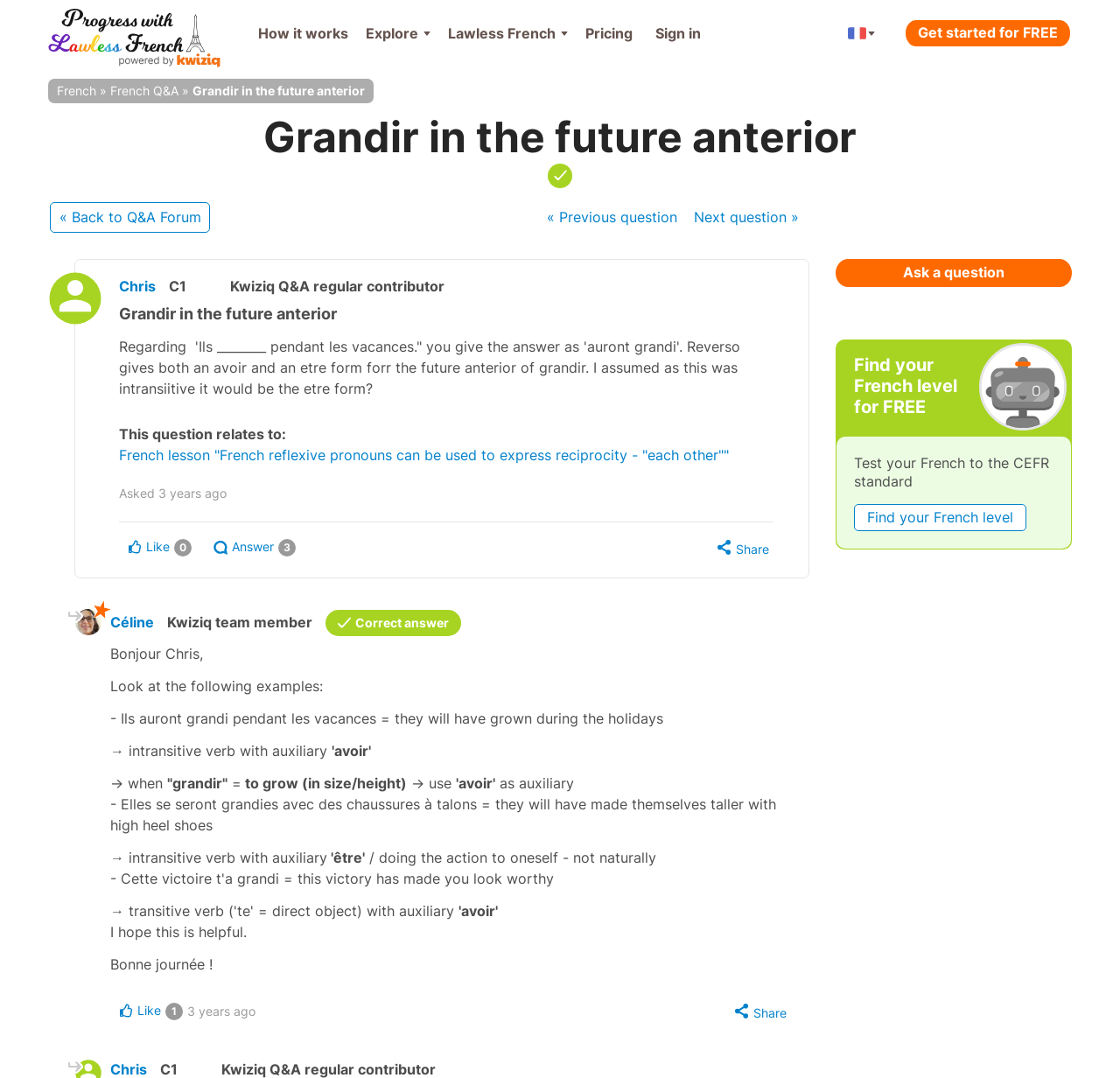Please find and provide the title of the webpage.

Grandir in the future anterior